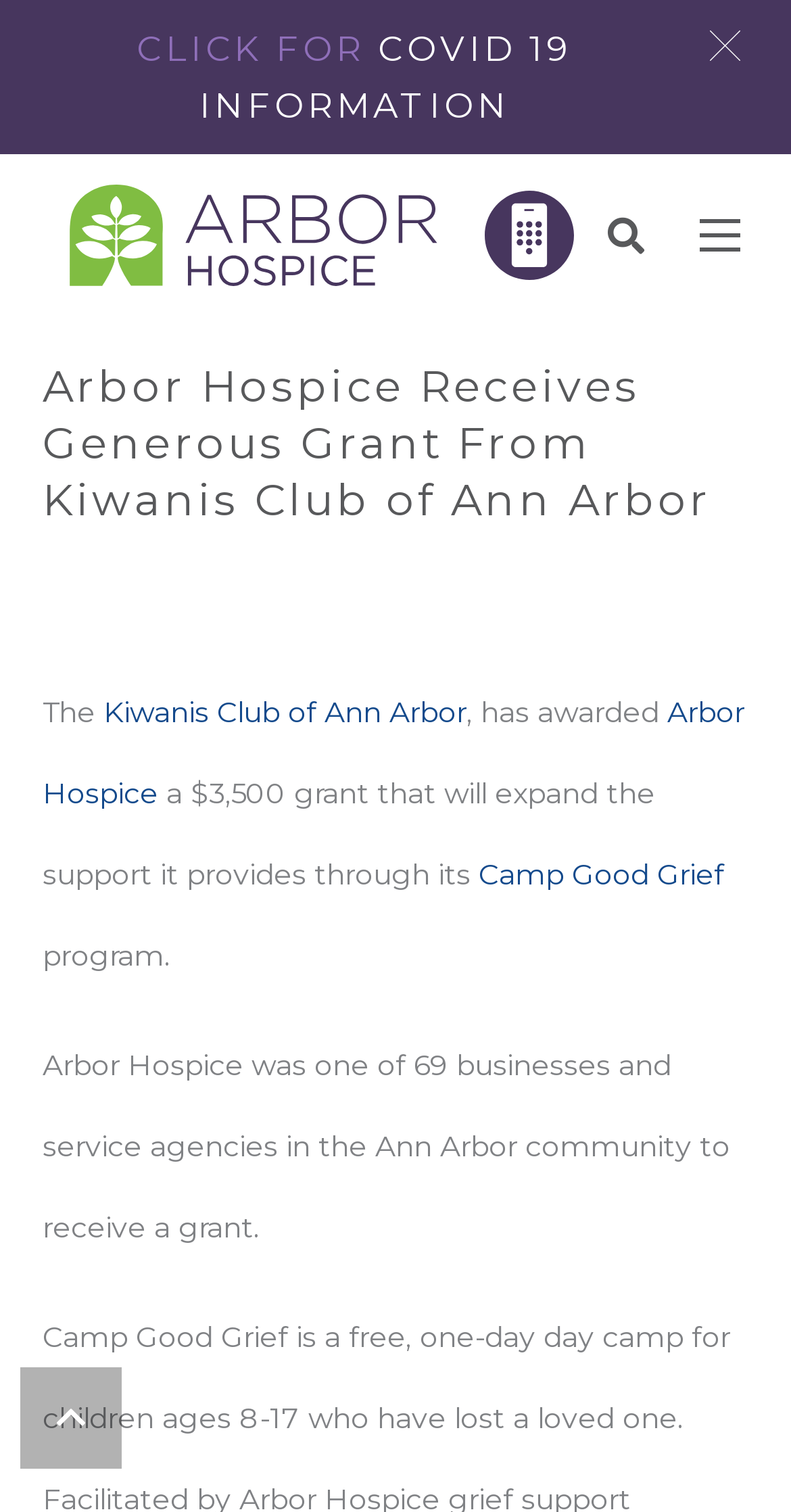Provide the bounding box coordinates for the UI element that is described by this text: "Kiwanis Club of Ann Arbor". The coordinates should be in the form of four float numbers between 0 and 1: [left, top, right, bottom].

[0.131, 0.458, 0.59, 0.482]